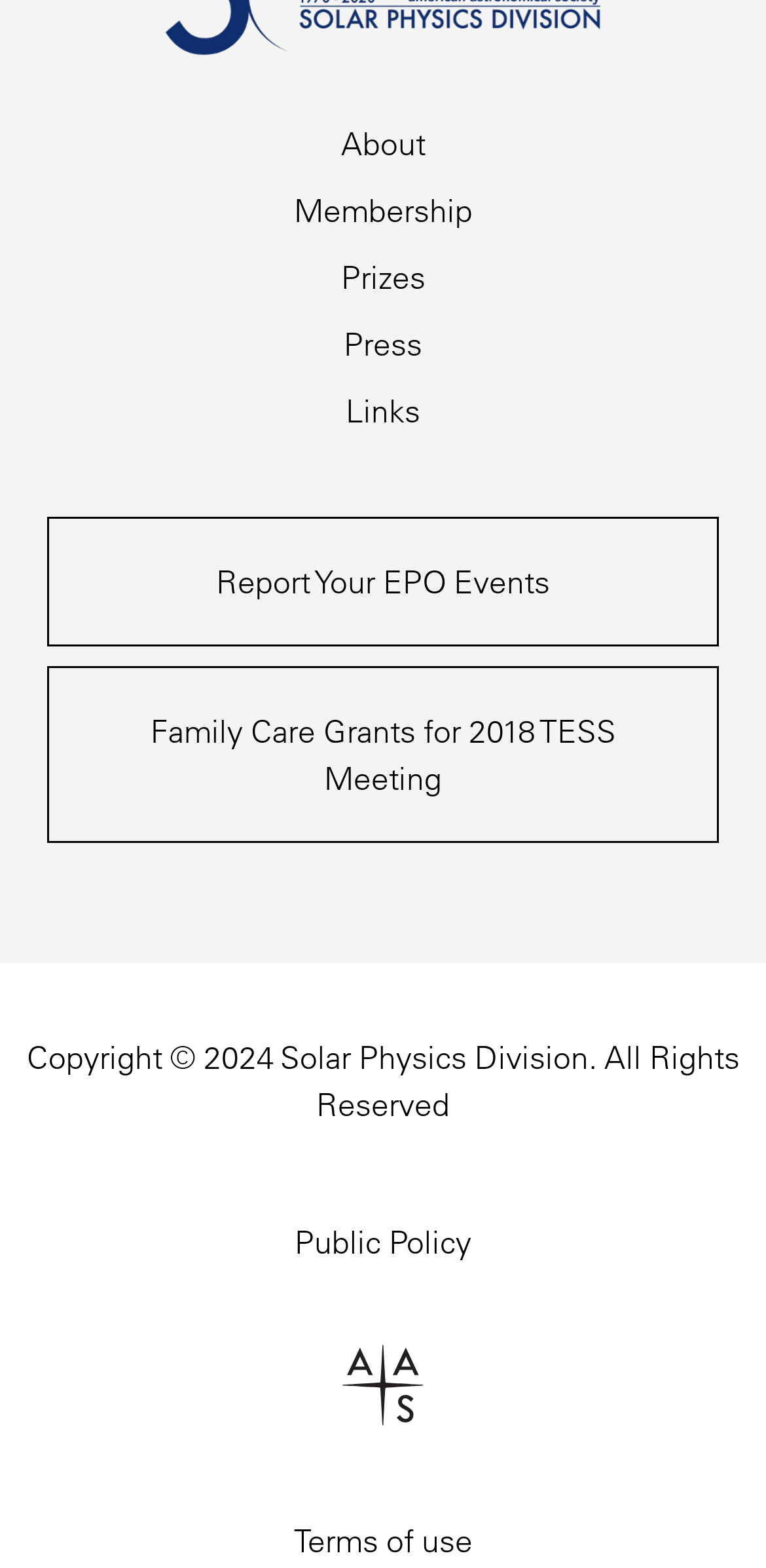How many links are in the top navigation bar?
Based on the image, provide a one-word or brief-phrase response.

6